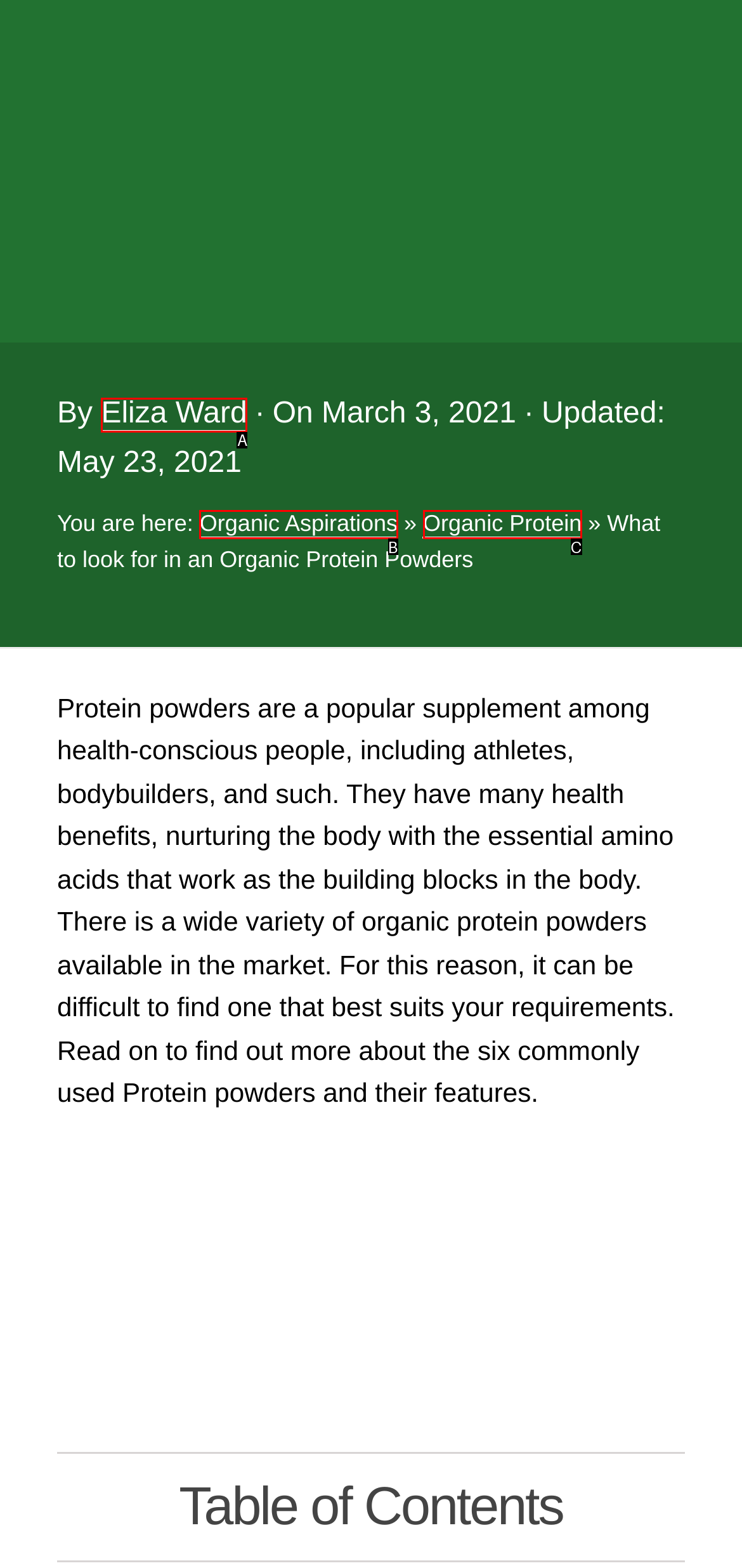Using the description: Eliza Ward, find the best-matching HTML element. Indicate your answer with the letter of the chosen option.

A